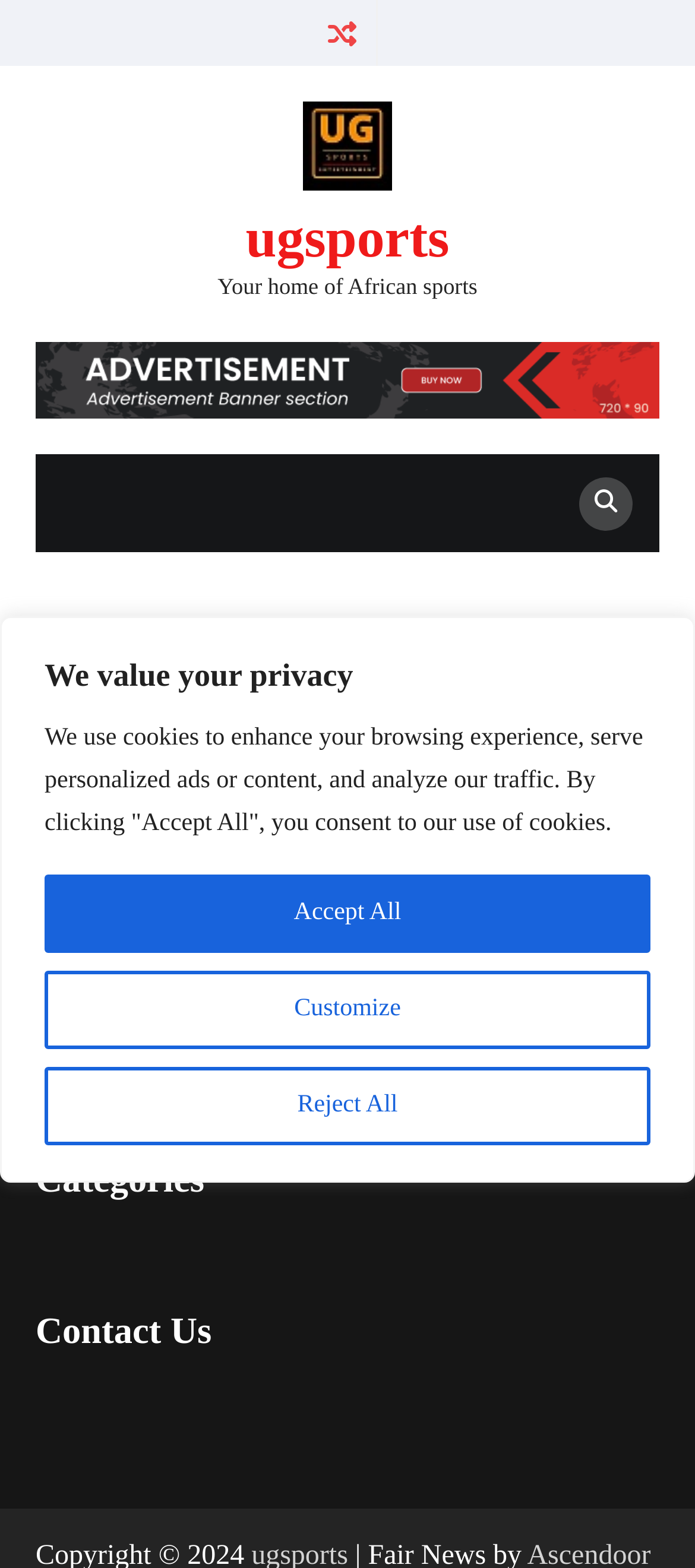Given the webpage screenshot, identify the bounding box of the UI element that matches this description: "parent_node: Search for: value="Search"".

[0.789, 0.603, 0.949, 0.644]